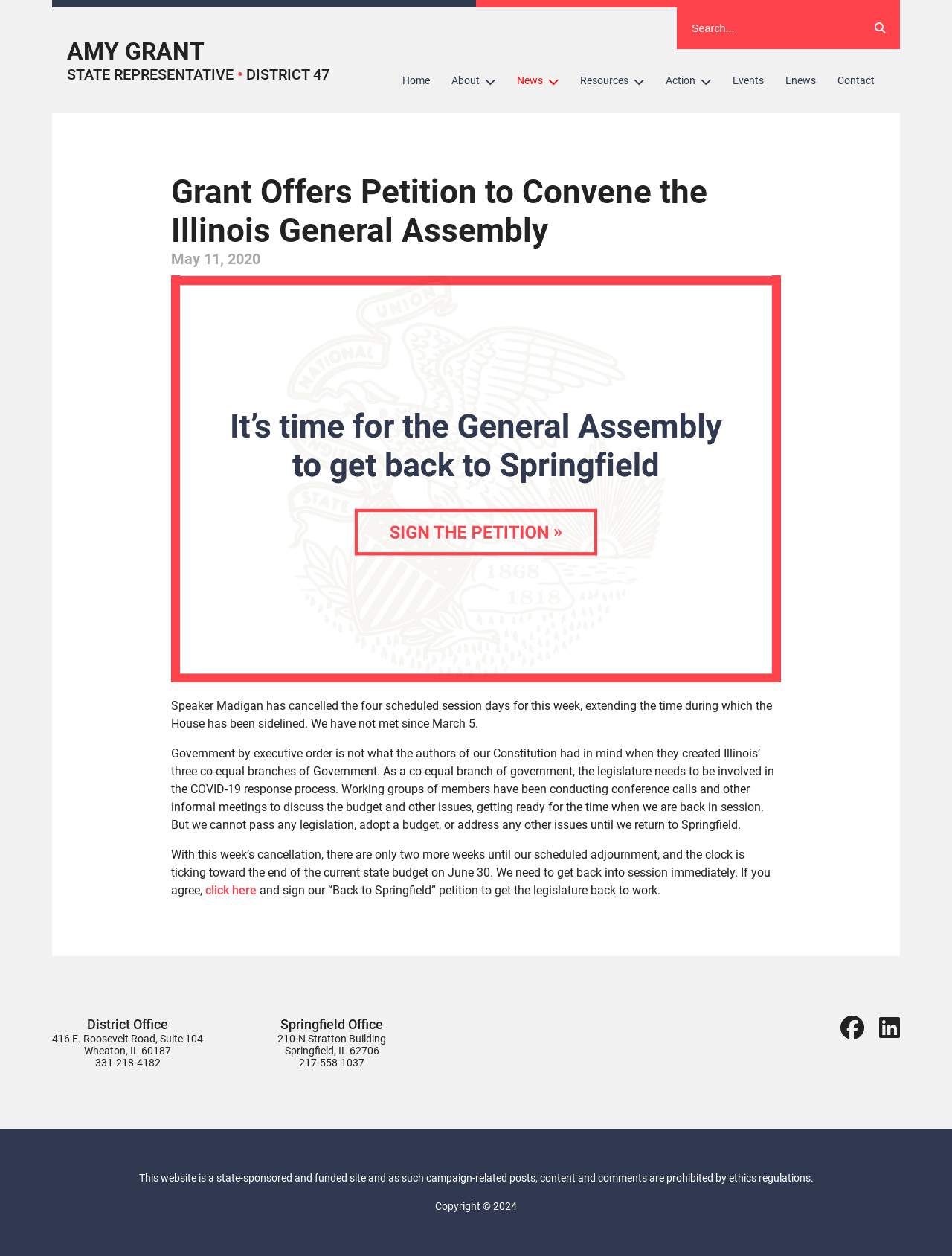Please identify the bounding box coordinates for the region that you need to click to follow this instruction: "Search for something".

[0.711, 0.006, 0.903, 0.039]